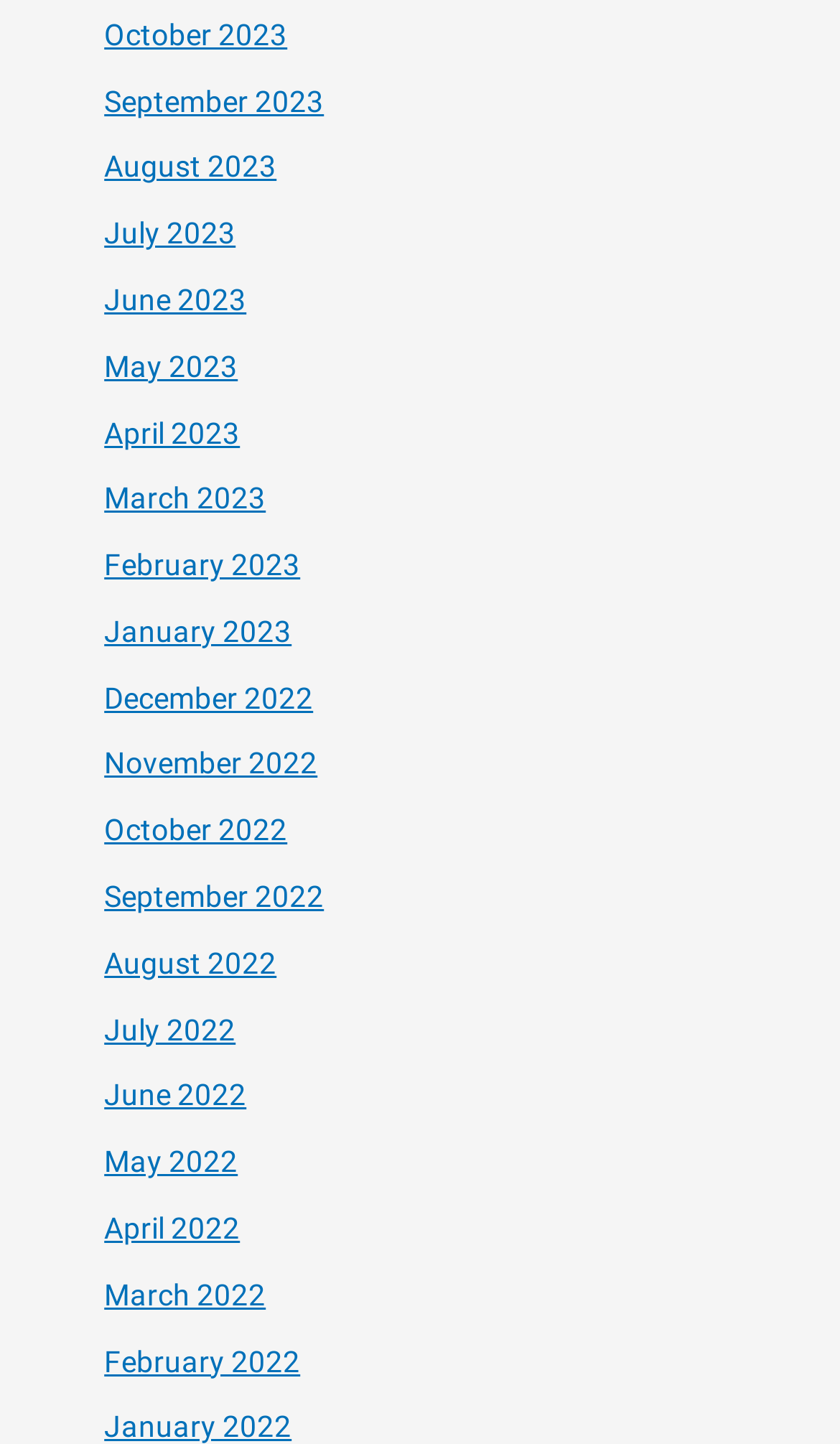Extract the bounding box of the UI element described as: "August 2023".

[0.124, 0.104, 0.329, 0.127]